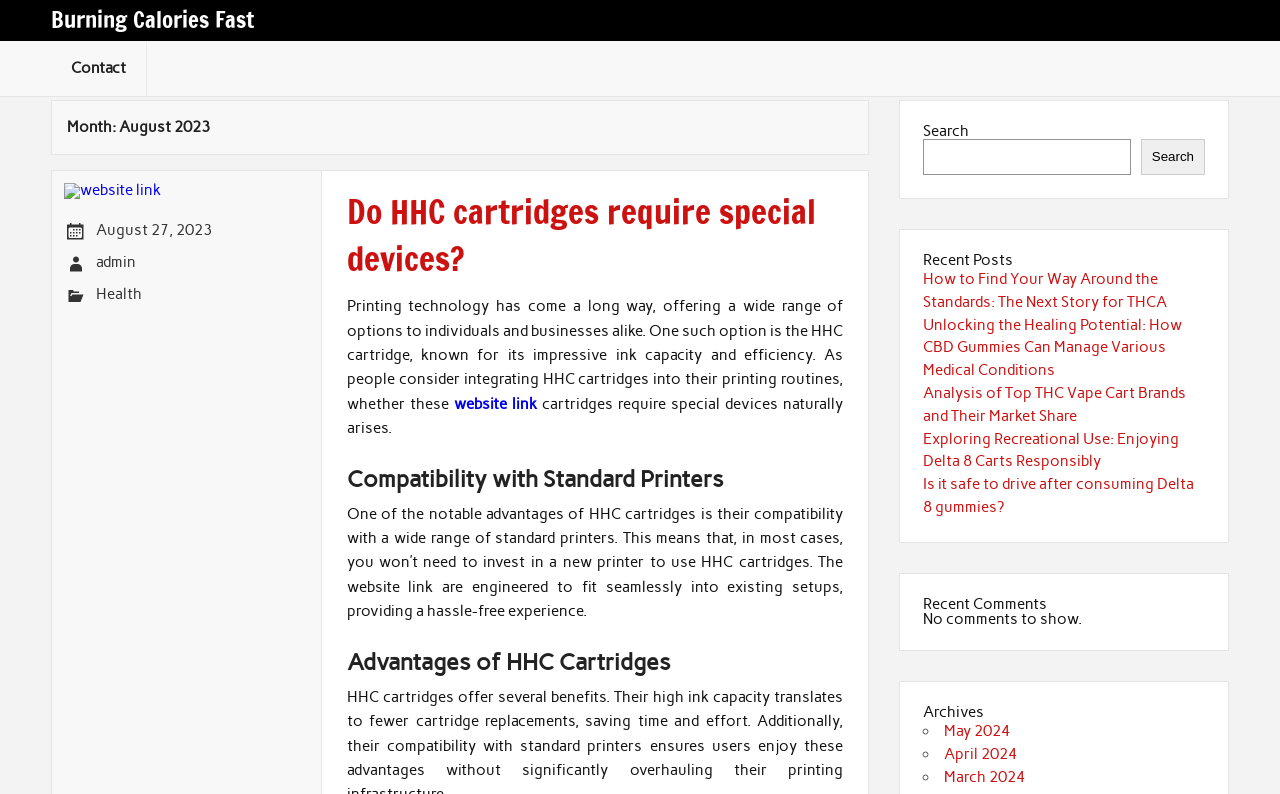Please determine the bounding box coordinates of the element to click in order to execute the following instruction: "Go to the archives". The coordinates should be four float numbers between 0 and 1, specified as [left, top, right, bottom].

[0.721, 0.888, 0.941, 0.907]